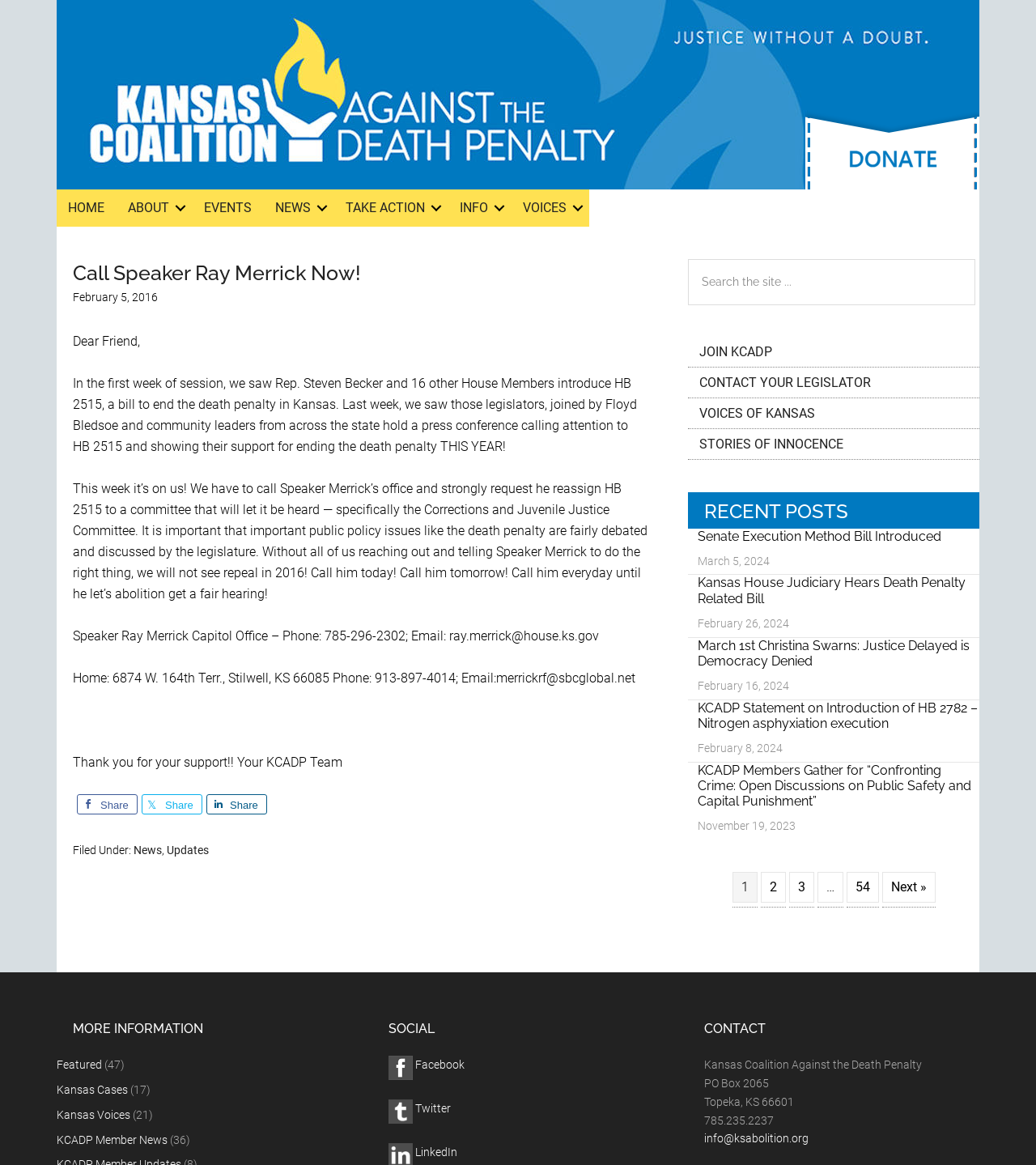What is the email address of Speaker Ray Merrick?
Based on the content of the image, thoroughly explain and answer the question.

I found the email address by looking at the article section of the webpage, where it mentions 'Speaker Ray Merrick Capitol Office – Phone: 785-296-2302; Email: ray.merrick@house.ks.gov'.